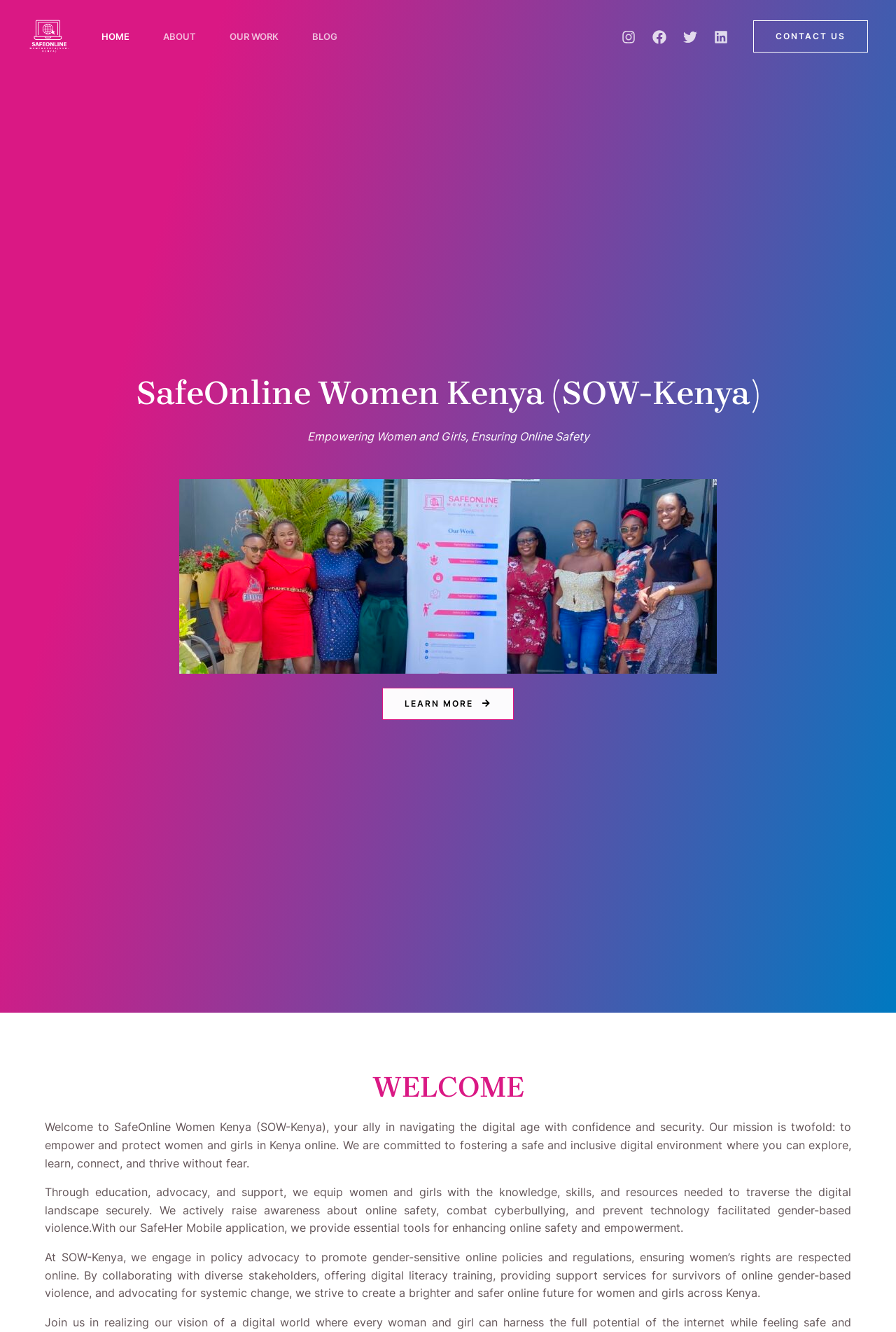Mark the bounding box of the element that matches the following description: "About Us".

None